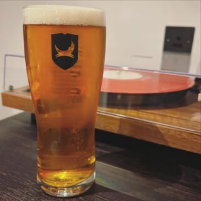Please answer the following question using a single word or phrase: 
What is the material of the table?

wooden